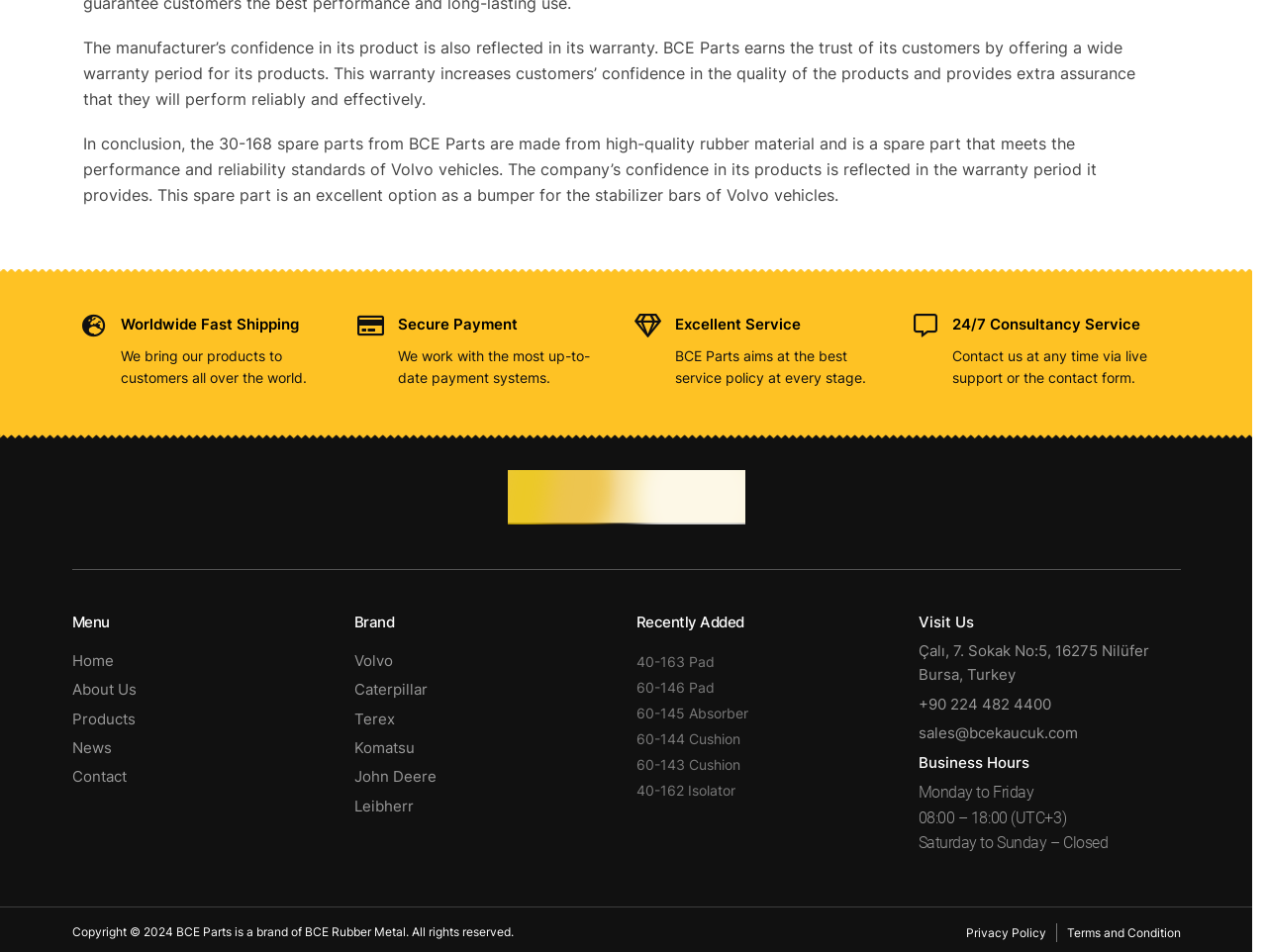Please provide a brief answer to the following inquiry using a single word or phrase:
What is the business hour of BCE Parts on weekdays?

08:00 – 18:00 (UTC+3)